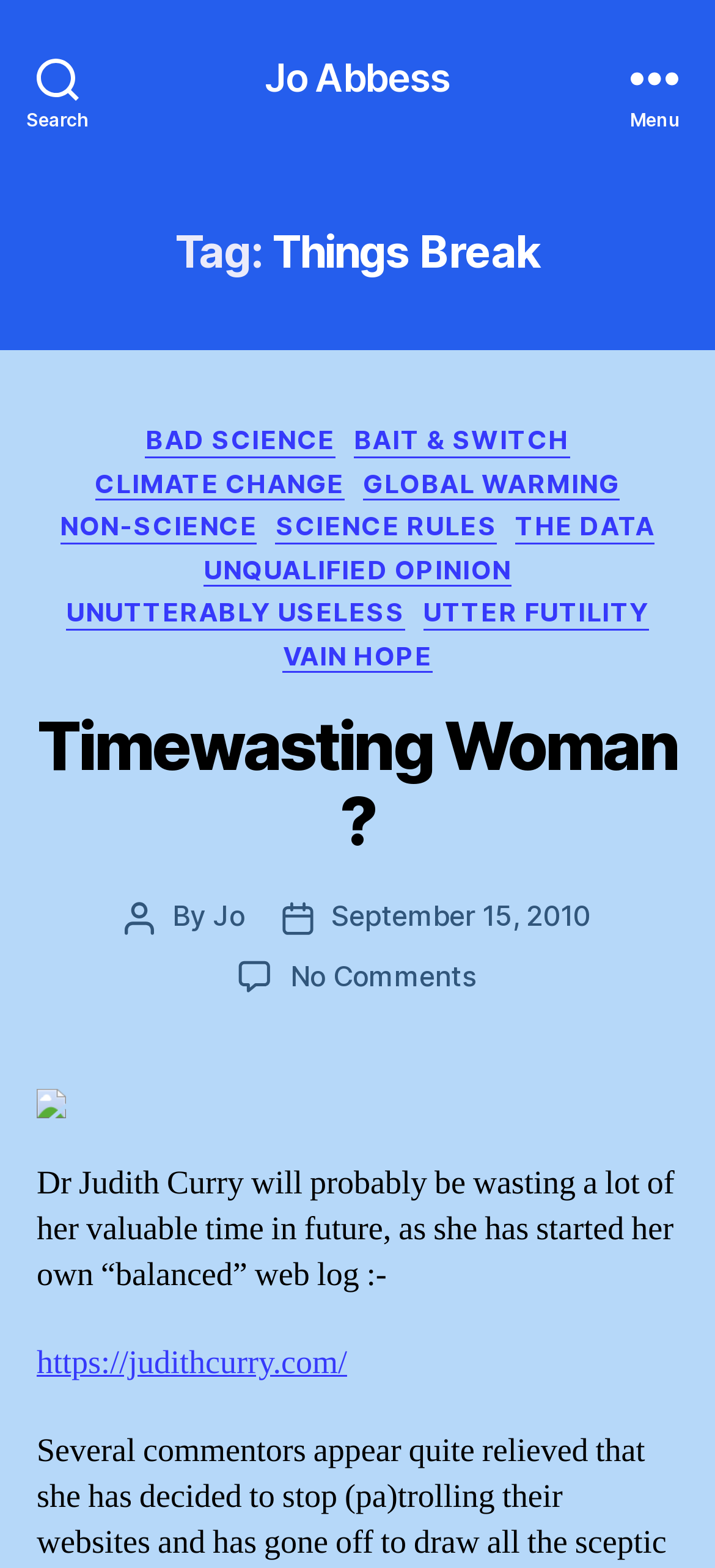Find the bounding box coordinates for the element that must be clicked to complete the instruction: "Visit Jo Abbess's homepage". The coordinates should be four float numbers between 0 and 1, indicated as [left, top, right, bottom].

[0.37, 0.037, 0.63, 0.061]